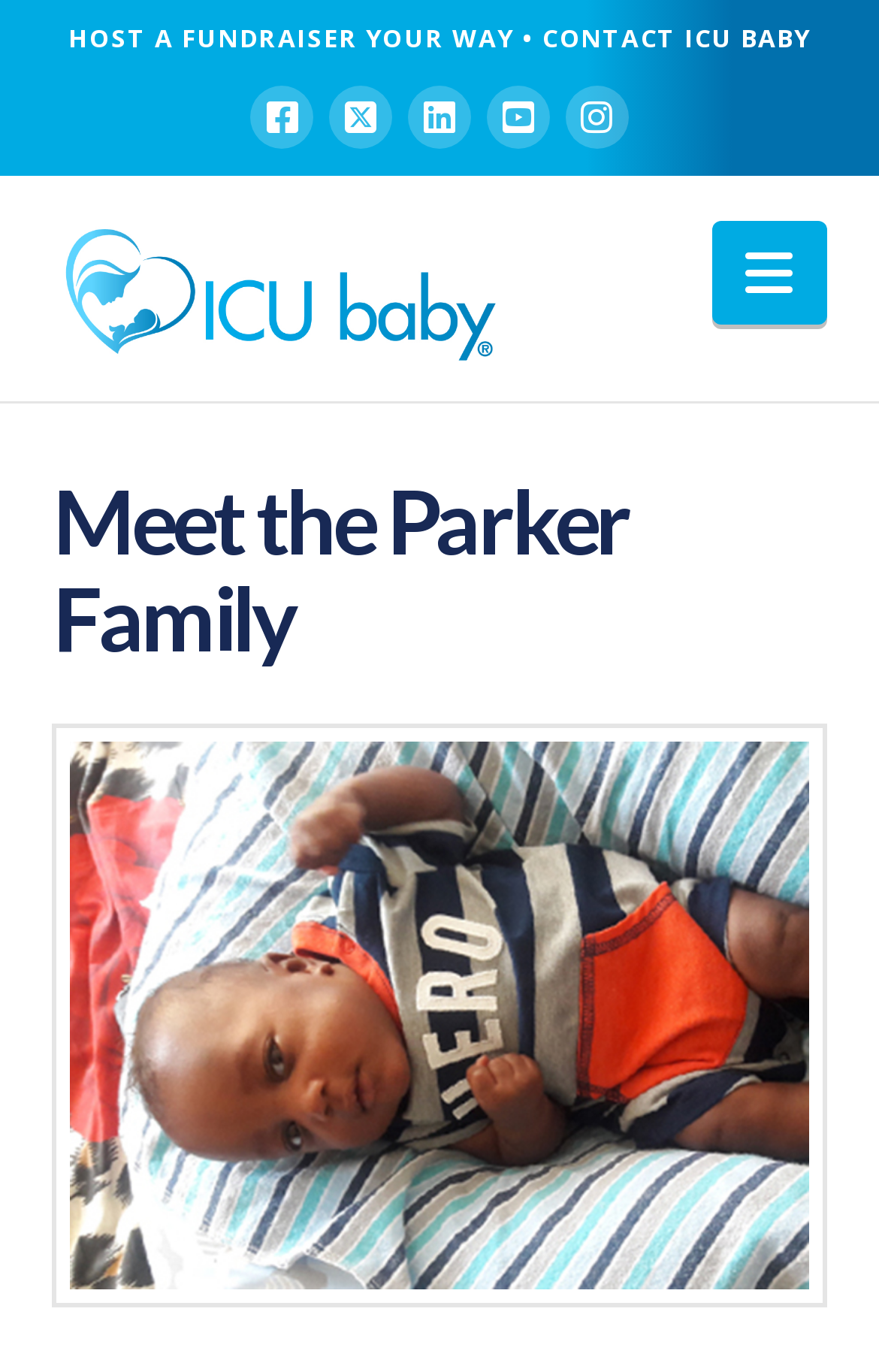Determine the bounding box coordinates of the element that should be clicked to execute the following command: "Open navigation menu".

[0.809, 0.161, 0.94, 0.237]